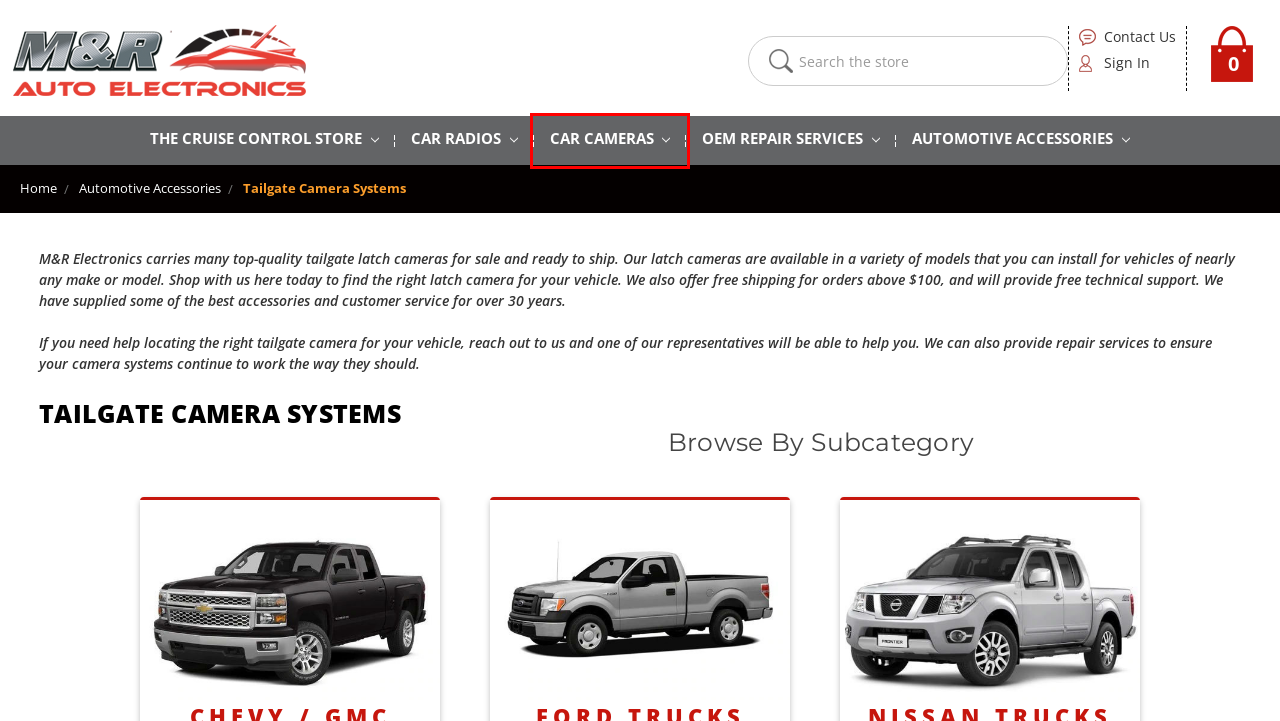You are looking at a webpage screenshot with a red bounding box around an element. Pick the description that best matches the new webpage after interacting with the element in the red bounding box. The possible descriptions are:
A. Automotive Accessories - Page 1 - M&R Electronics Inc.
B. Automotive Accessories - Tailgate Camera Systems - Nissan Trucks - M&R Electronics Inc.
C. Best Universal Cruise Control Systems for Cars
D. Automotive Electrical Repair | M&R Electronics Inc.
E. Automotive Accessories - Tailgate Camera Systems - Ford Trucks - M&R Electronics Inc.
F. Automotive Accessories - Tailgate Camera Systems - Chevy / GMC Trucks - M&R Electronics Inc.
G. OEM REPAIR SERVICES
H. Car Cameras

H